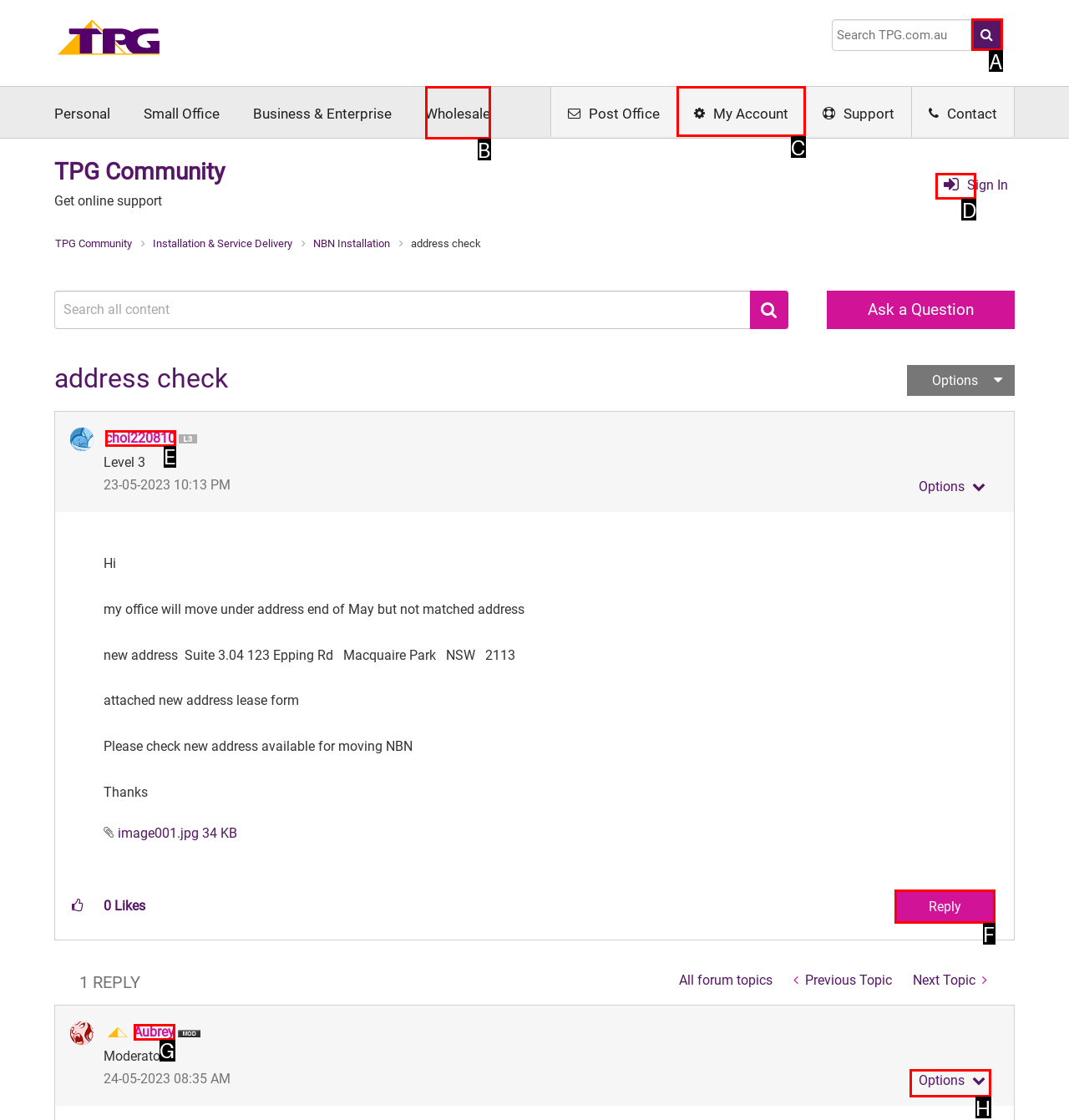Identify the letter of the UI element you need to select to accomplish the task: Sign in.
Respond with the option's letter from the given choices directly.

D